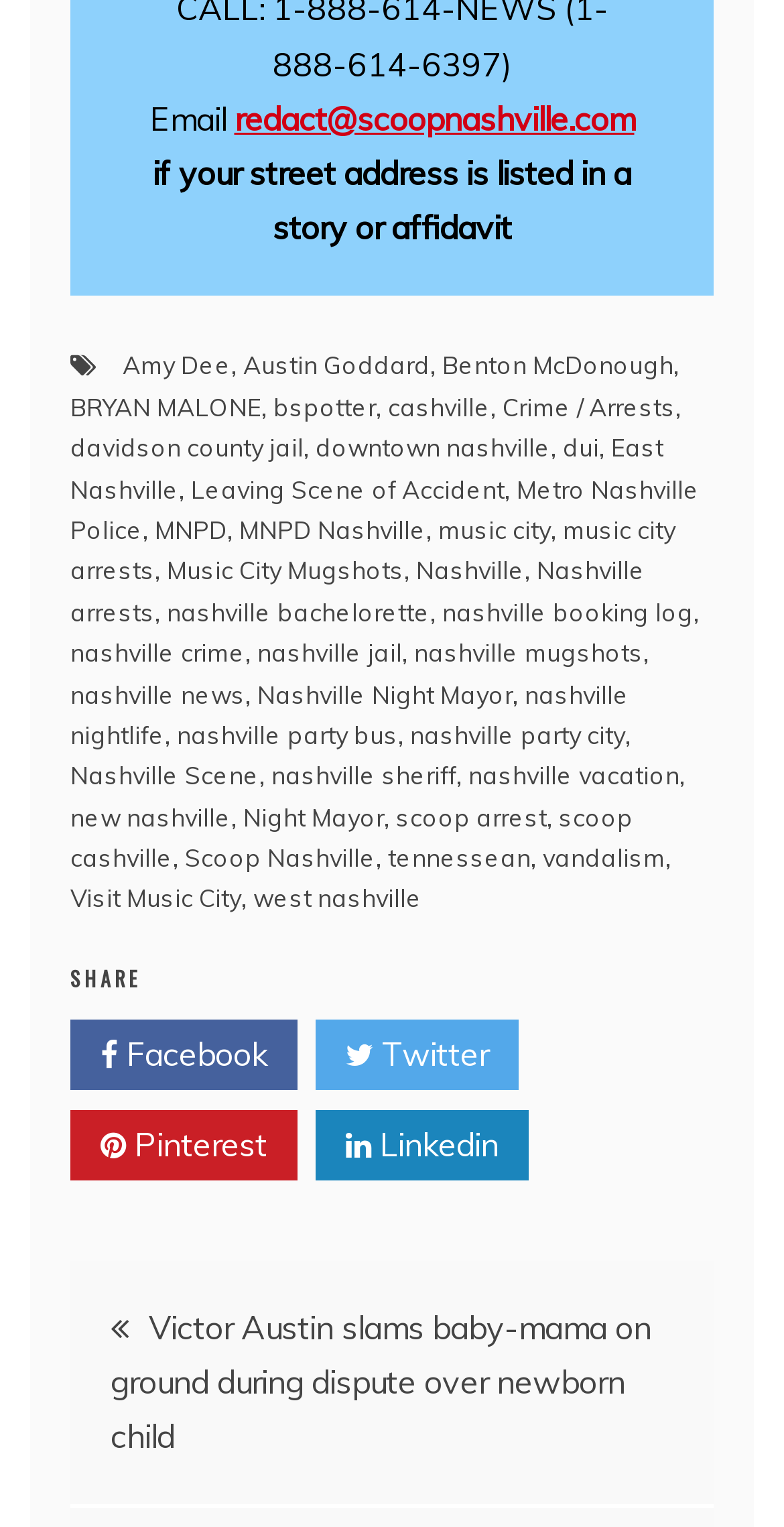Please identify the coordinates of the bounding box that should be clicked to fulfill this instruction: "Visit the 'Nashville Scene' webpage".

[0.09, 0.498, 0.331, 0.518]